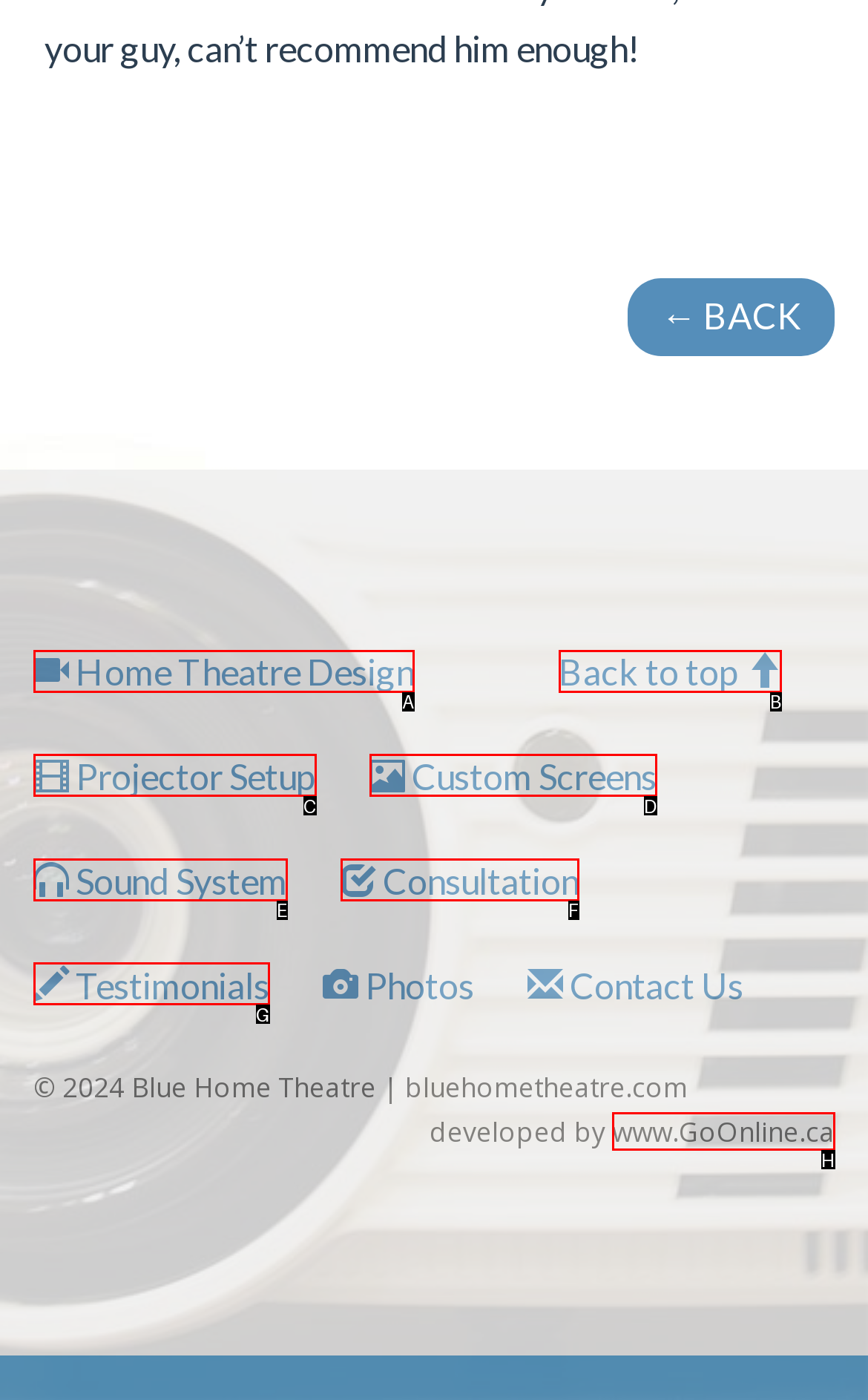Determine which HTML element best suits the description: Back to top. Reply with the letter of the matching option.

B